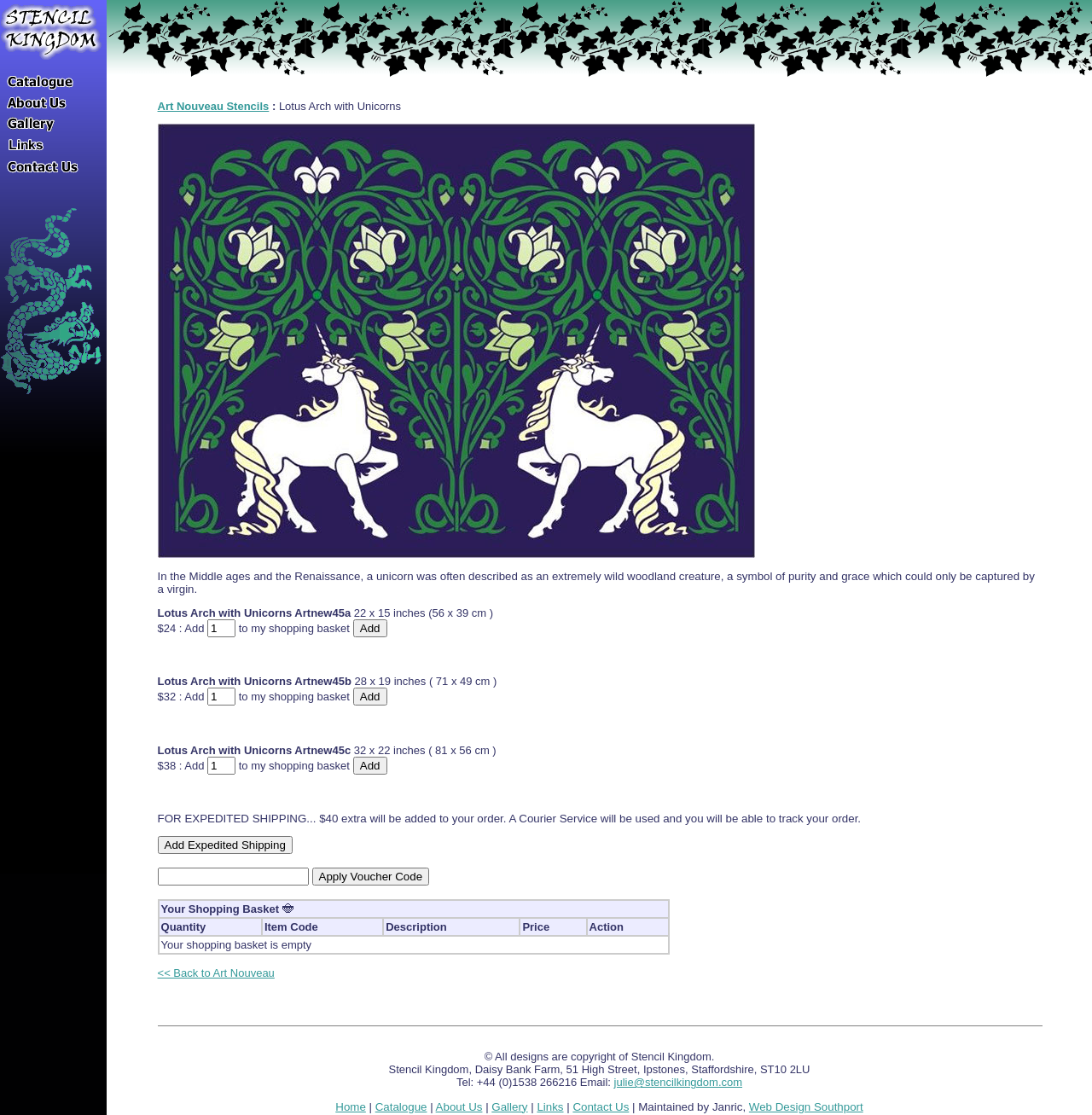Show the bounding box coordinates of the element that should be clicked to complete the task: "Click the 'Add' button to add Lotus Arch with Unicorns Artnew45a to shopping basket".

[0.323, 0.555, 0.354, 0.572]